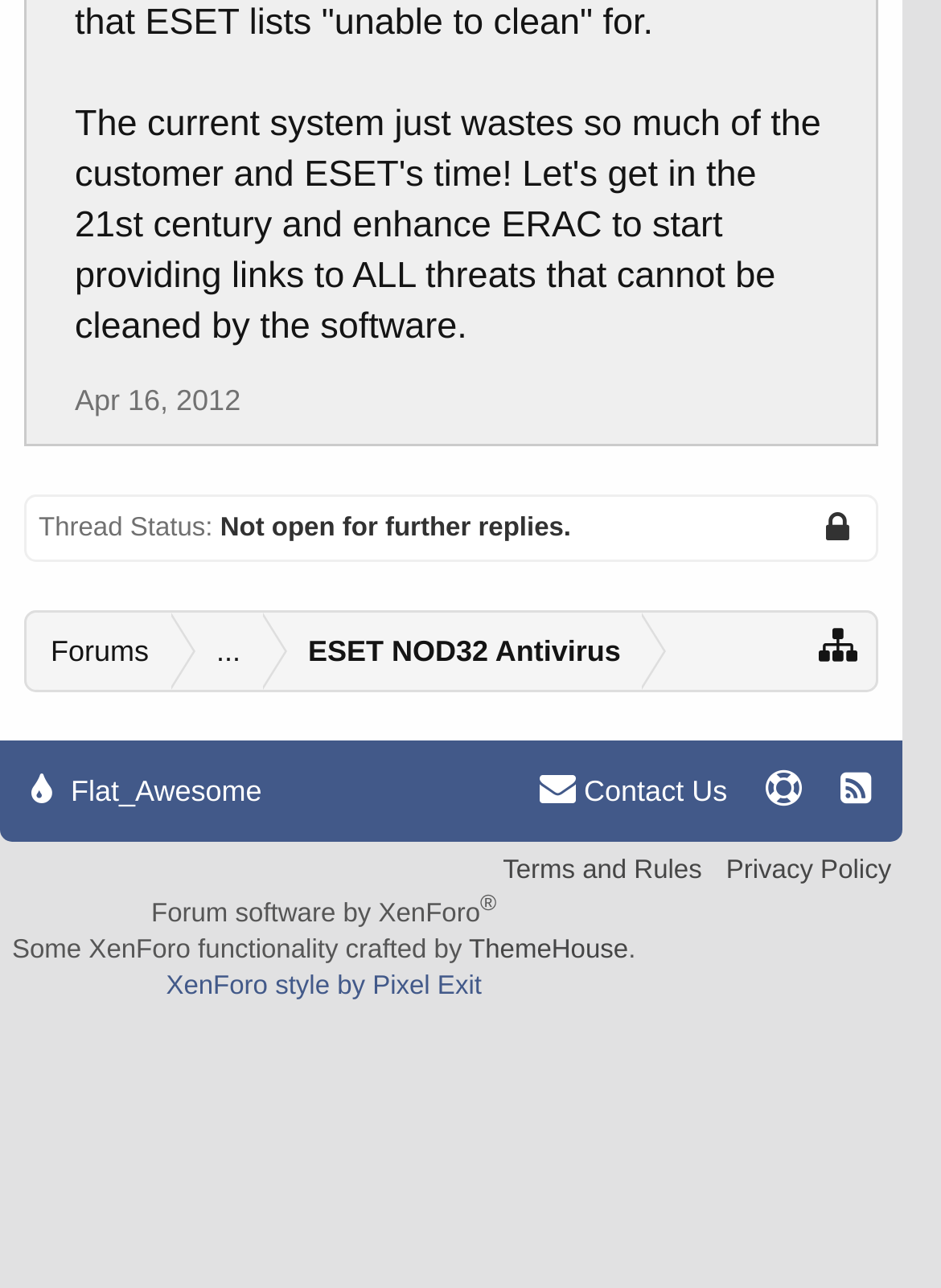Determine the bounding box coordinates for the clickable element required to fulfill the instruction: "Check 'INFO'". Provide the coordinates as four float numbers between 0 and 1, i.e., [left, top, right, bottom].

None